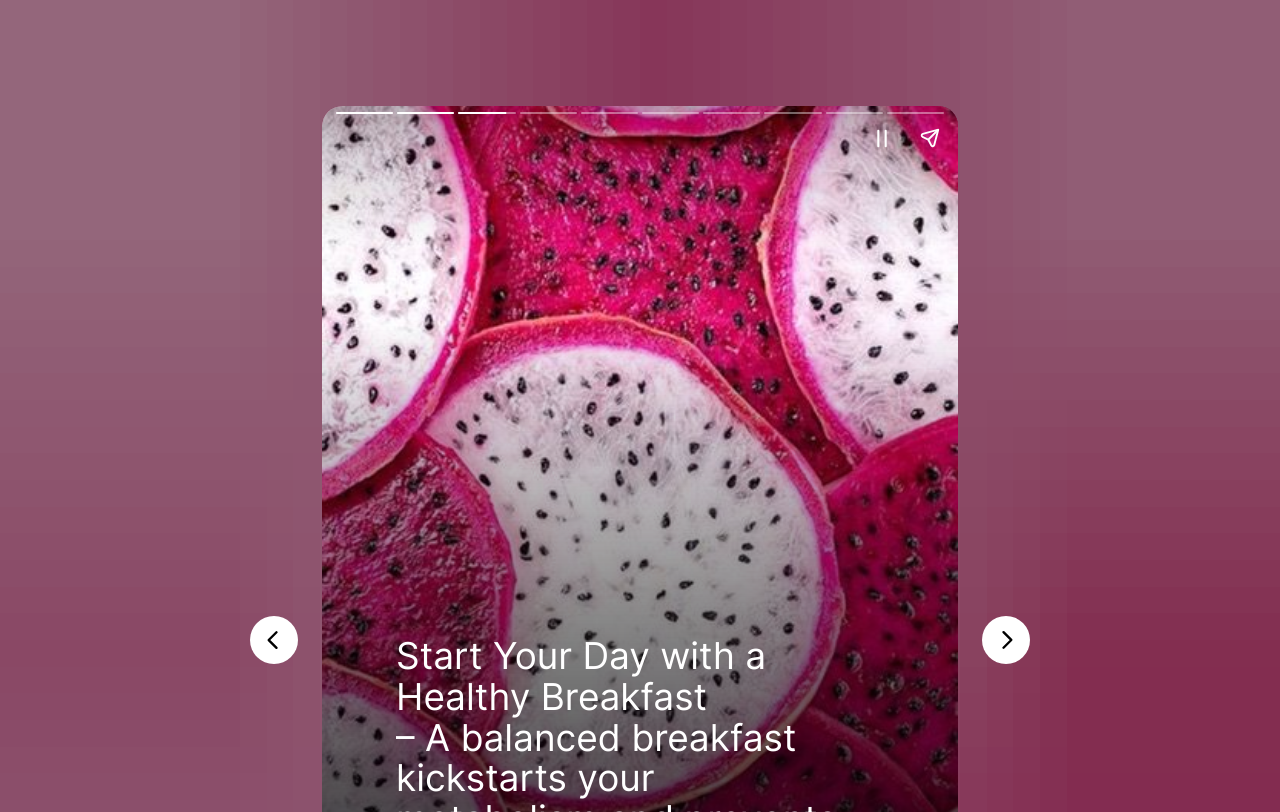Locate and extract the text of the main heading on the webpage.

LIKE
SHARE
SAVE